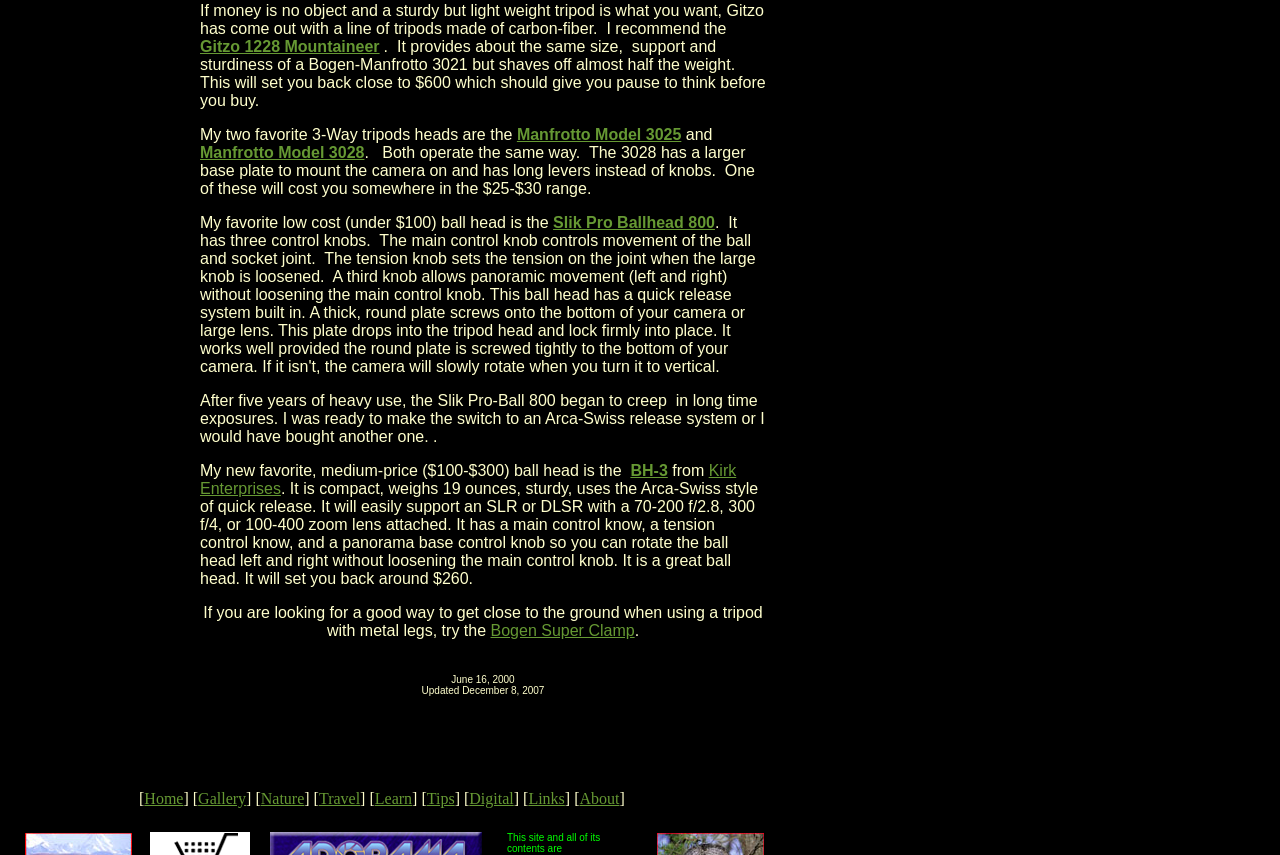Please give a succinct answer to the question in one word or phrase:
What is the purpose of the Bogen Super Clamp?

To get close to the ground with metal legs